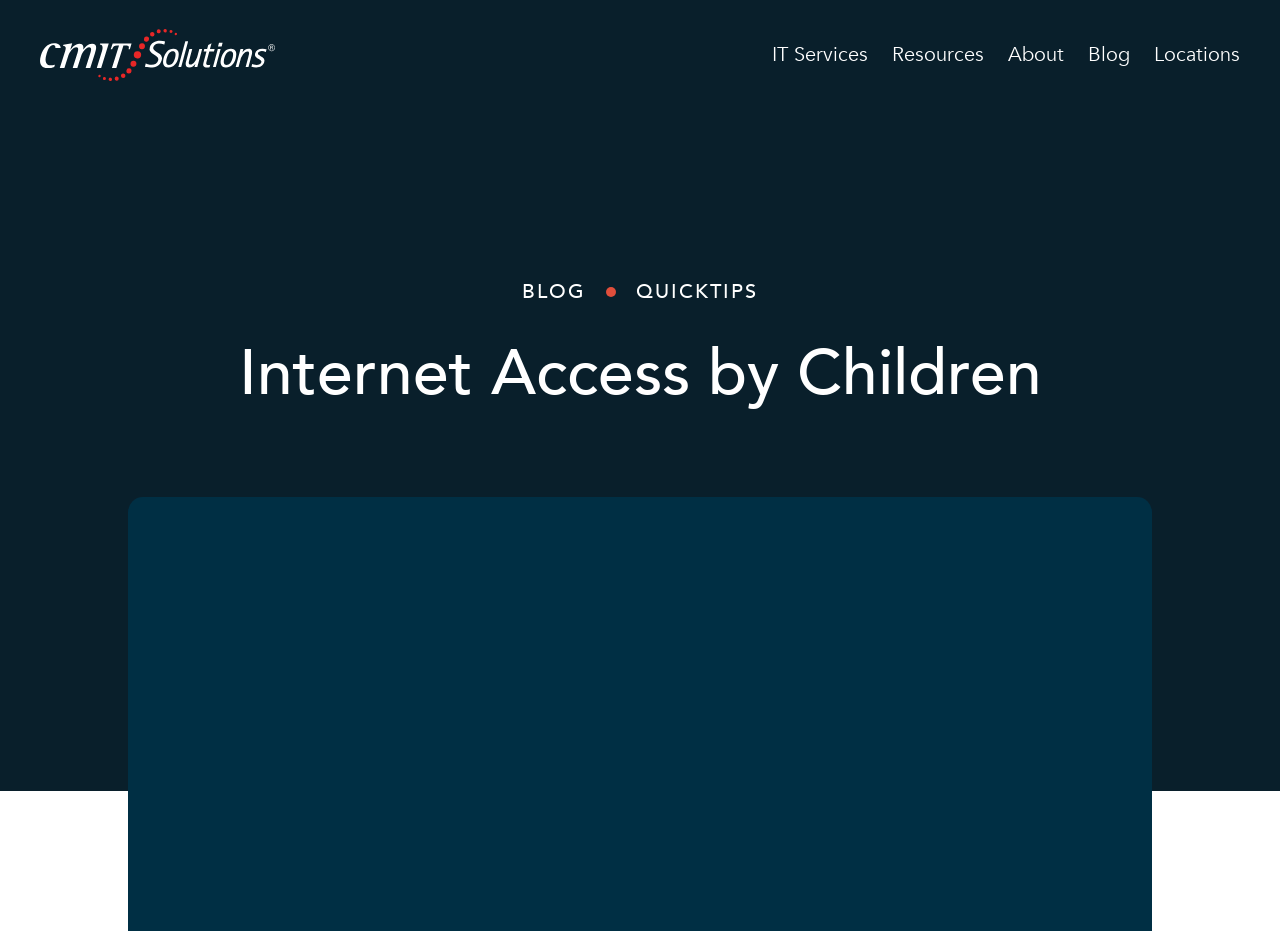Provide a short answer using a single word or phrase for the following question: 
What is the company name?

CMIT Solutions